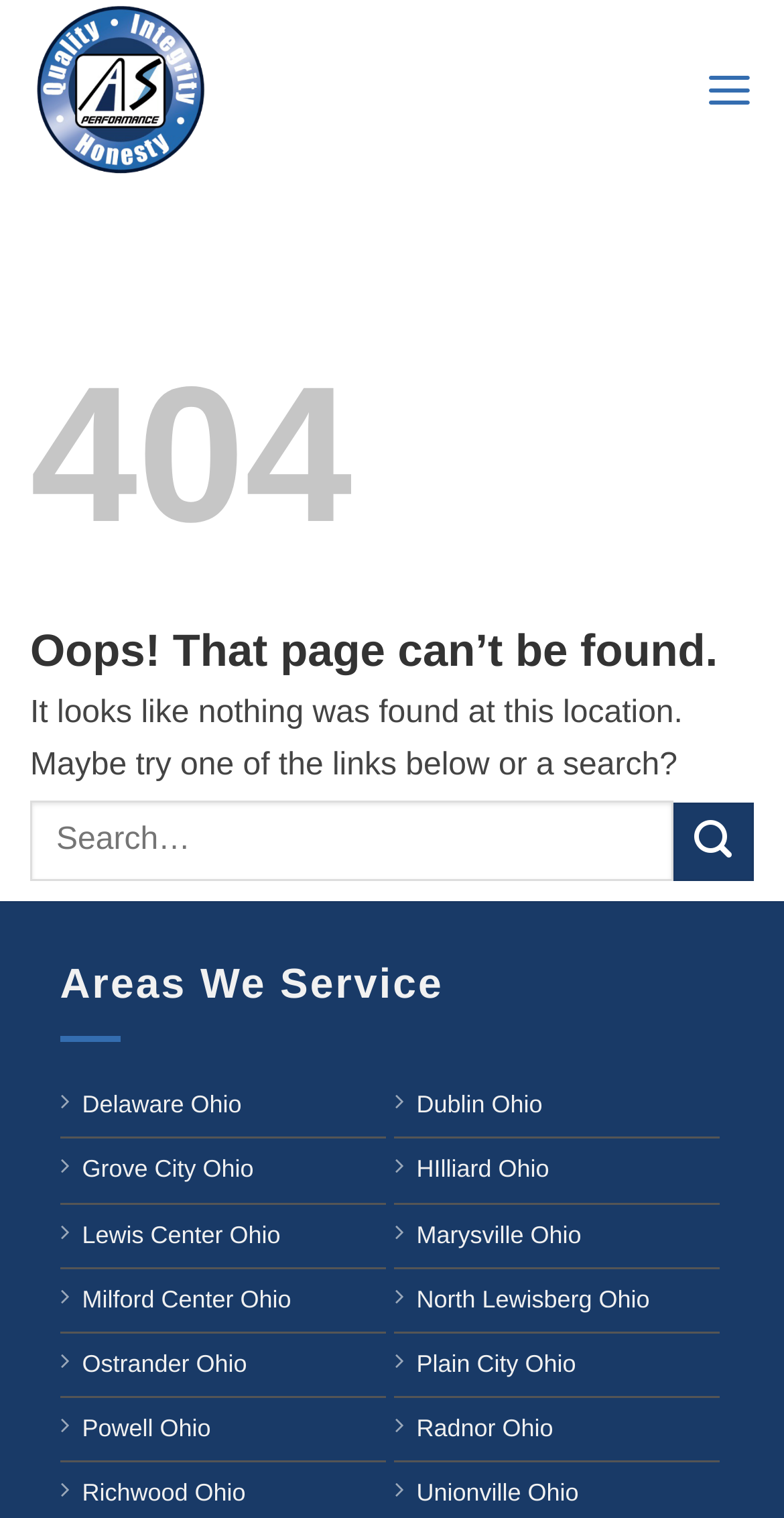Locate the bounding box coordinates of the clickable area needed to fulfill the instruction: "Search for something".

[0.038, 0.528, 0.962, 0.581]